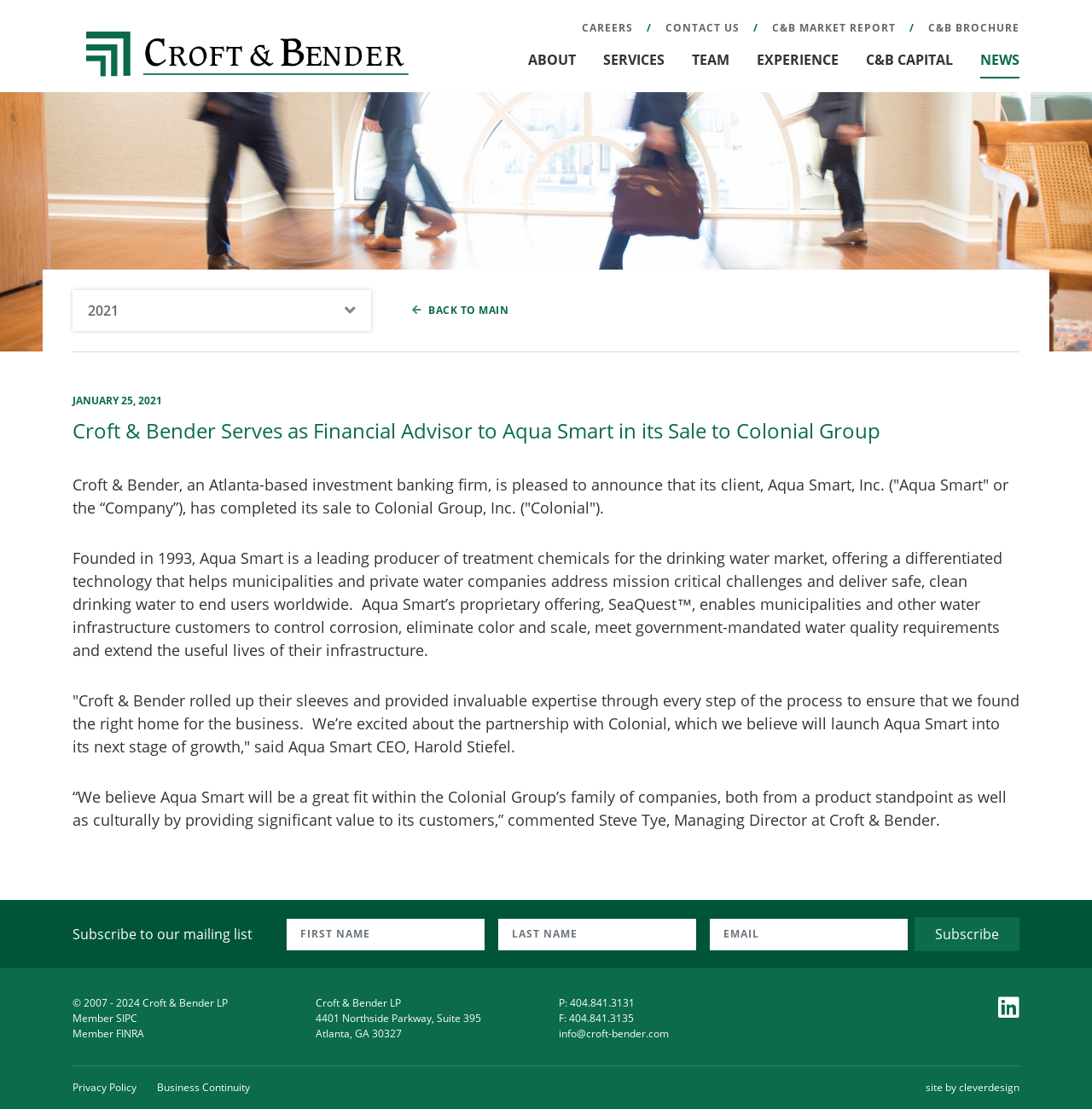Determine the bounding box coordinates for the area you should click to complete the following instruction: "Click on CONTACT US/".

[0.603, 0.012, 0.701, 0.038]